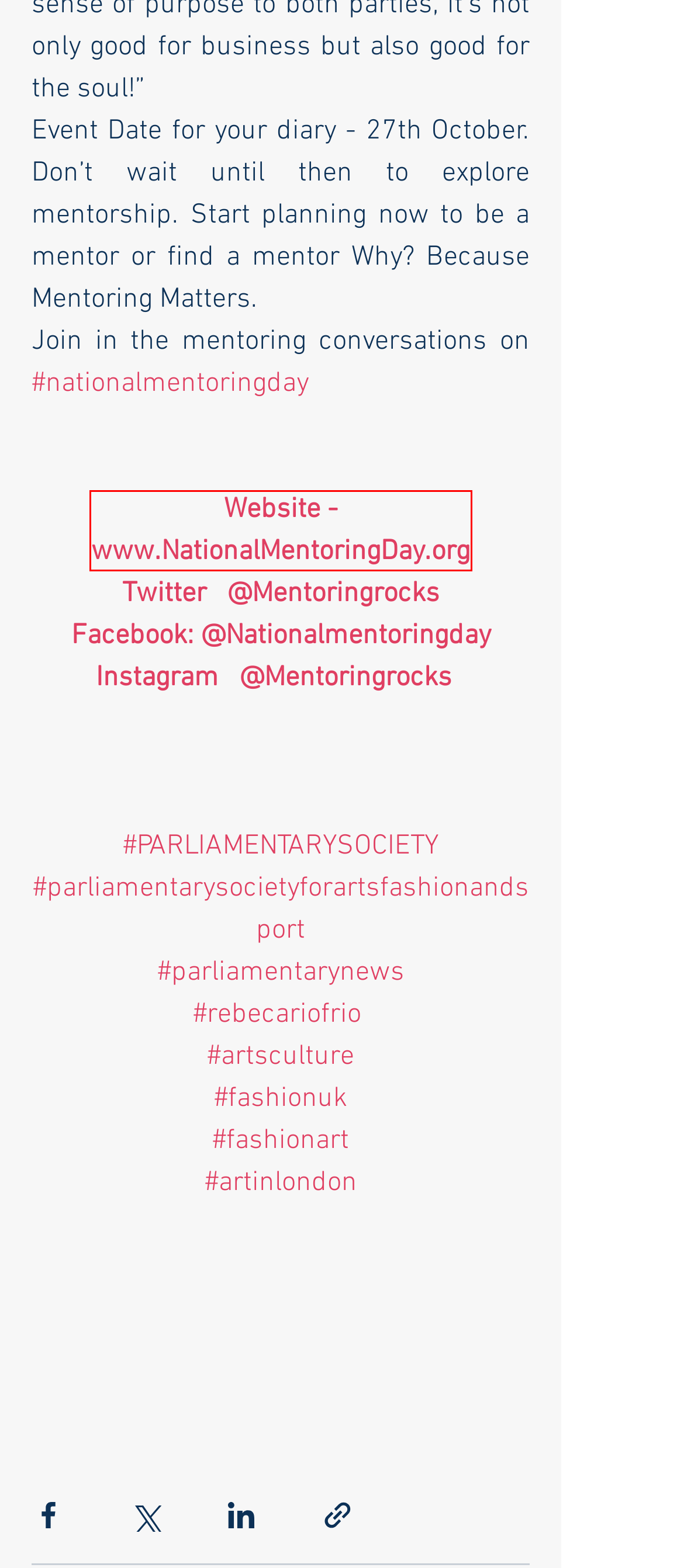You have a screenshot showing a webpage with a red bounding box highlighting an element. Choose the webpage description that best fits the new webpage after clicking the highlighted element. The descriptions are:
A. National Mentoring Day® | HOME PAGE
B. #fashionart
C. #fashionuk
D. #rebecariofrio
E. #parliamentarysocietyforartsfashionandsport
F. #PARLIAMENTARYSOCIETY
G. #artsculture
H. #artinlondon

A